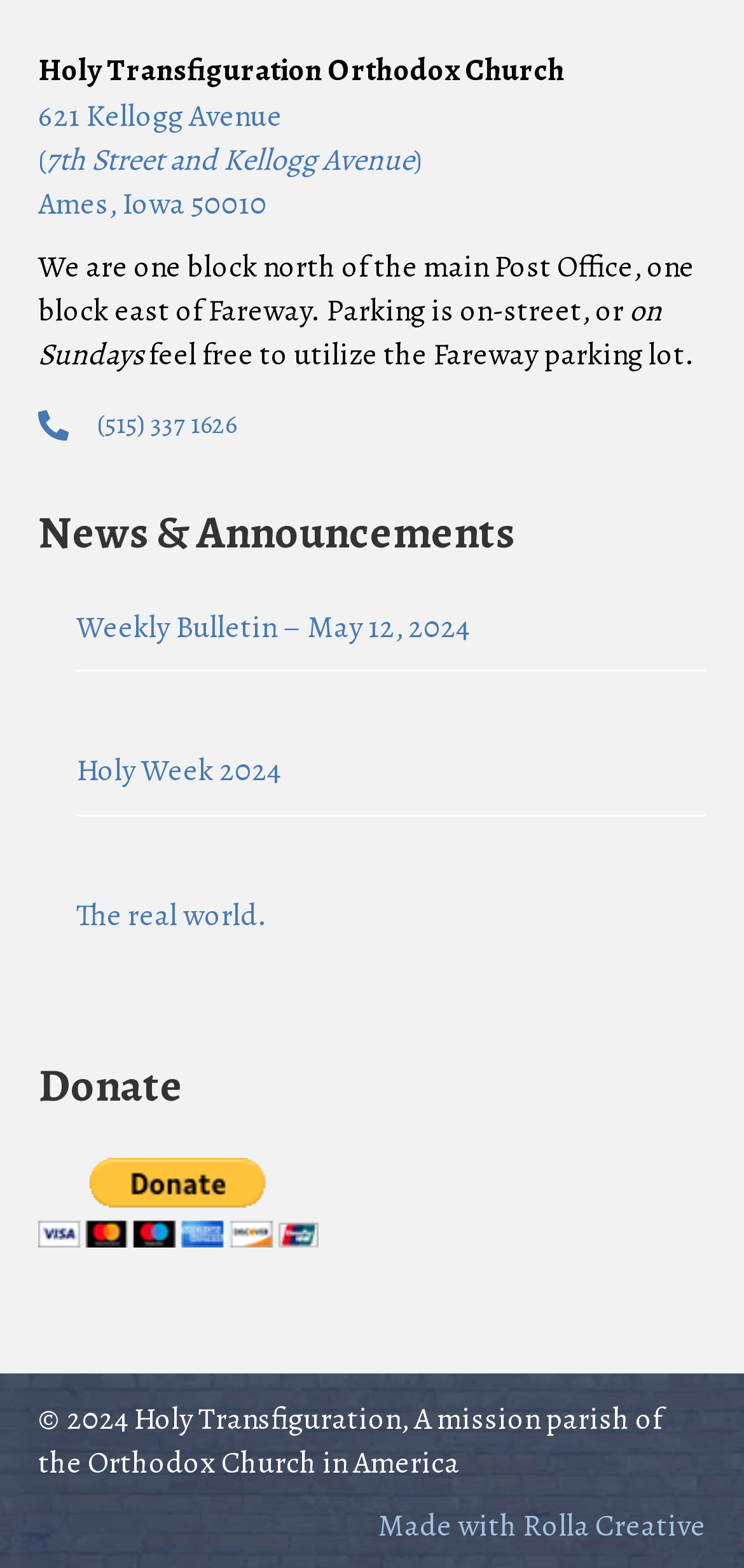Use a single word or phrase to answer the following:
What is the name of the company that made the website?

Rolla Creative